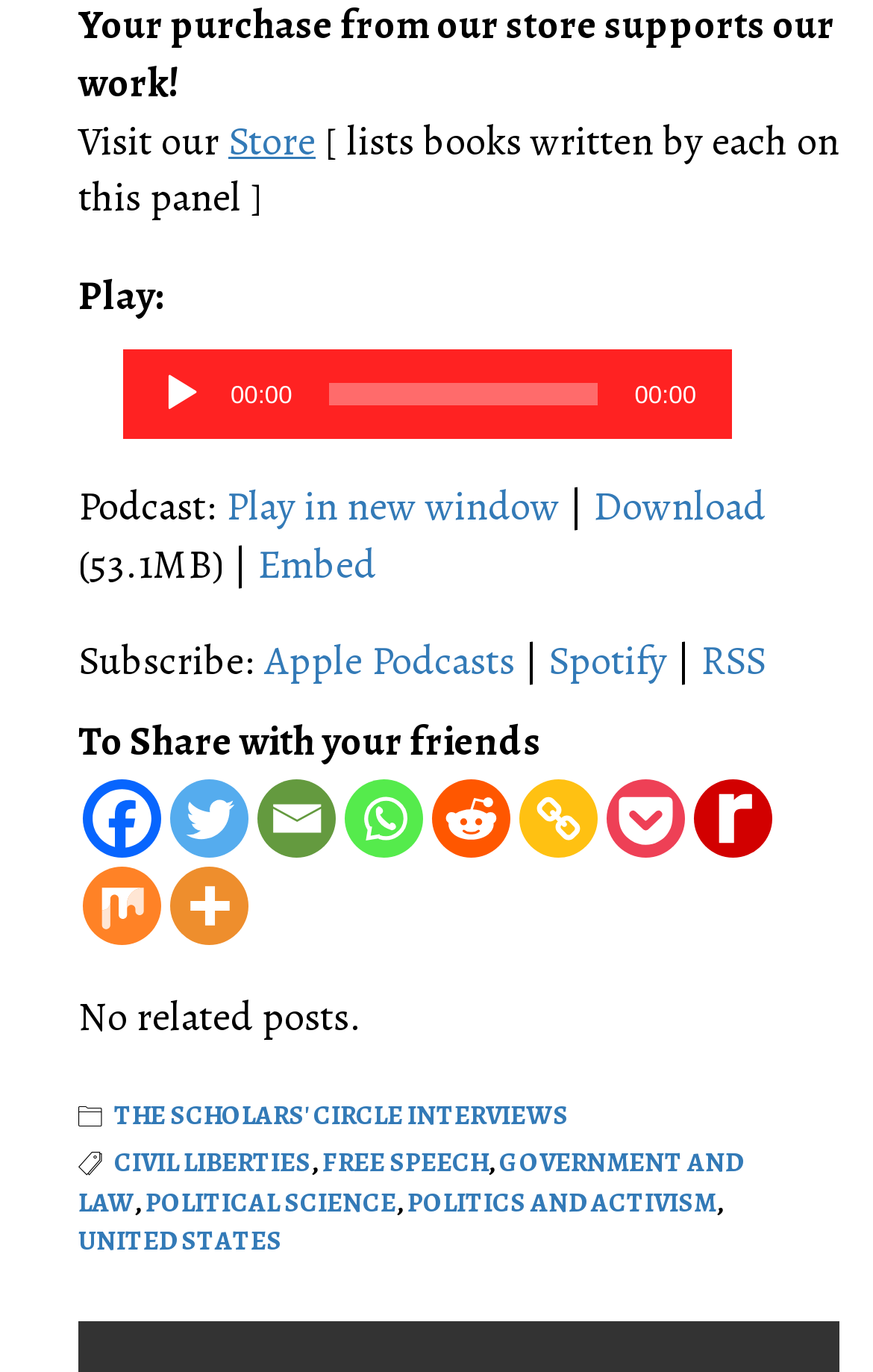How many categories are listed in the footer?
Please respond to the question with a detailed and informative answer.

The categories are listed in the footer element, which has several link elements as children. There are 7 categories listed, including THE SCHOLARS' CIRCLE INTERVIEWS, CIVIL LIBERTIES, FREE SPEECH, and more.